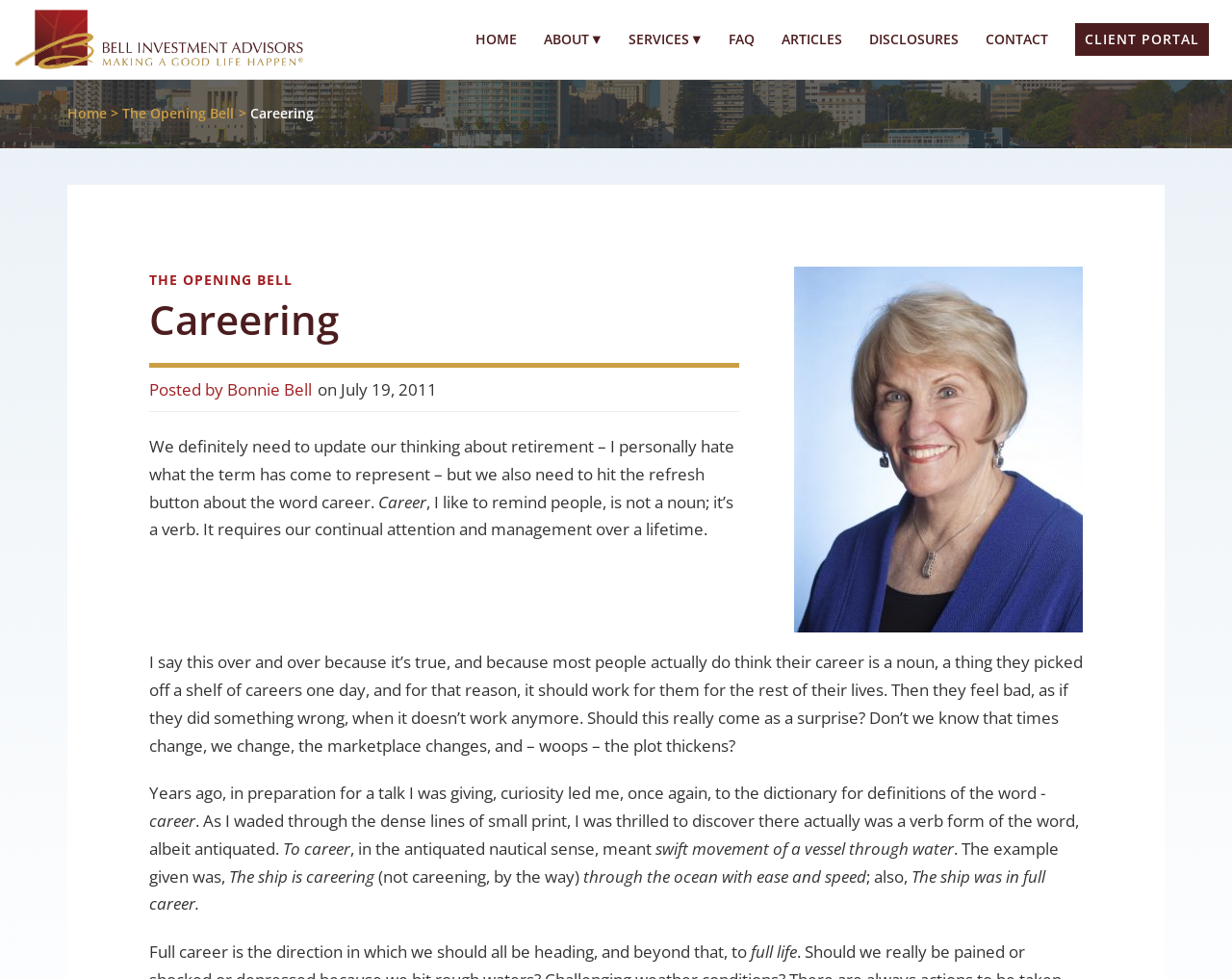Determine the bounding box coordinates of the area to click in order to meet this instruction: "Click the 'ARTICLES' link".

[0.623, 0.0, 0.695, 0.08]